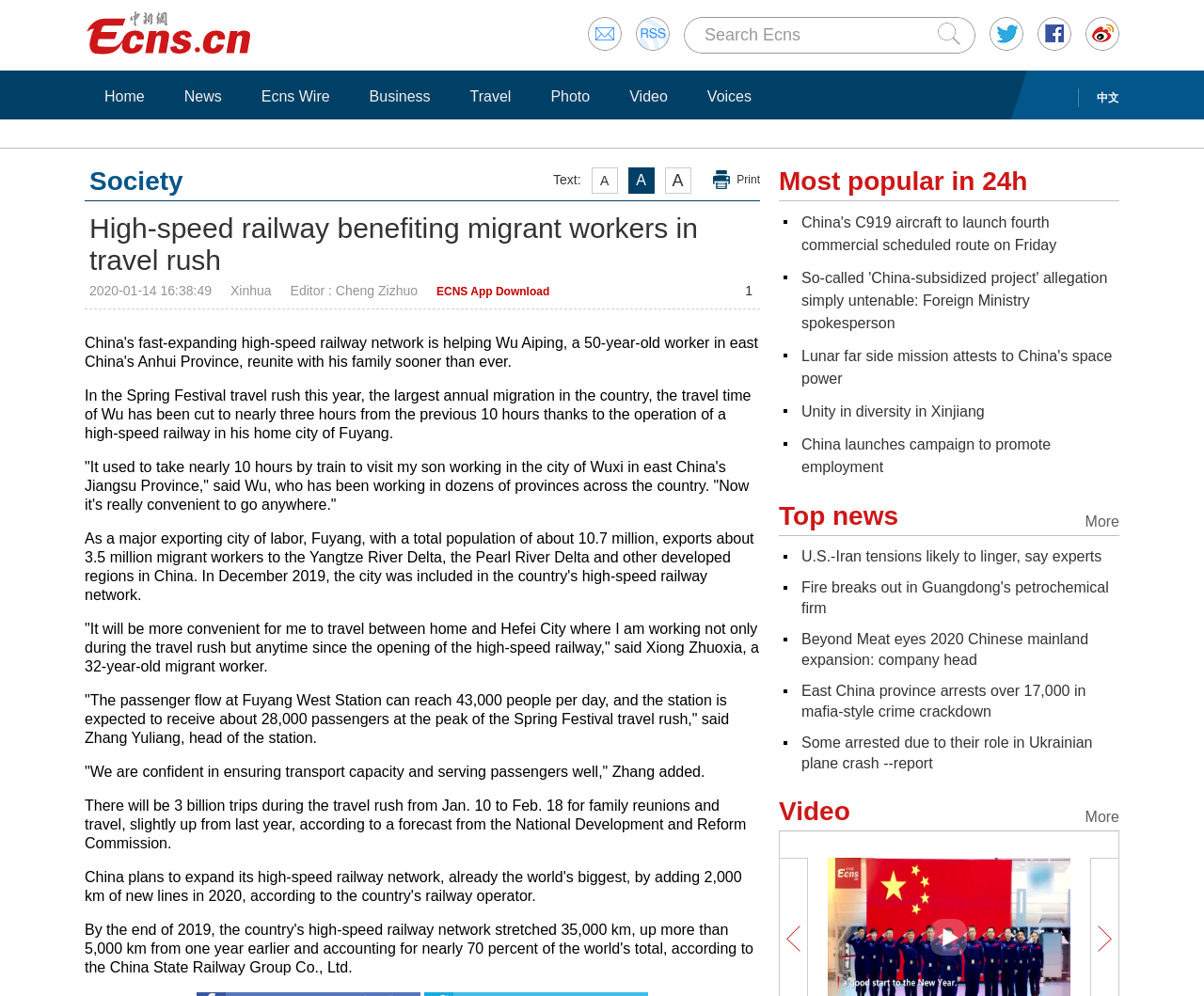Locate the bounding box coordinates of the region to be clicked to comply with the following instruction: "Search Ecns". The coordinates must be four float numbers between 0 and 1, in the form [left, top, right, bottom].

[0.585, 0.025, 0.665, 0.044]